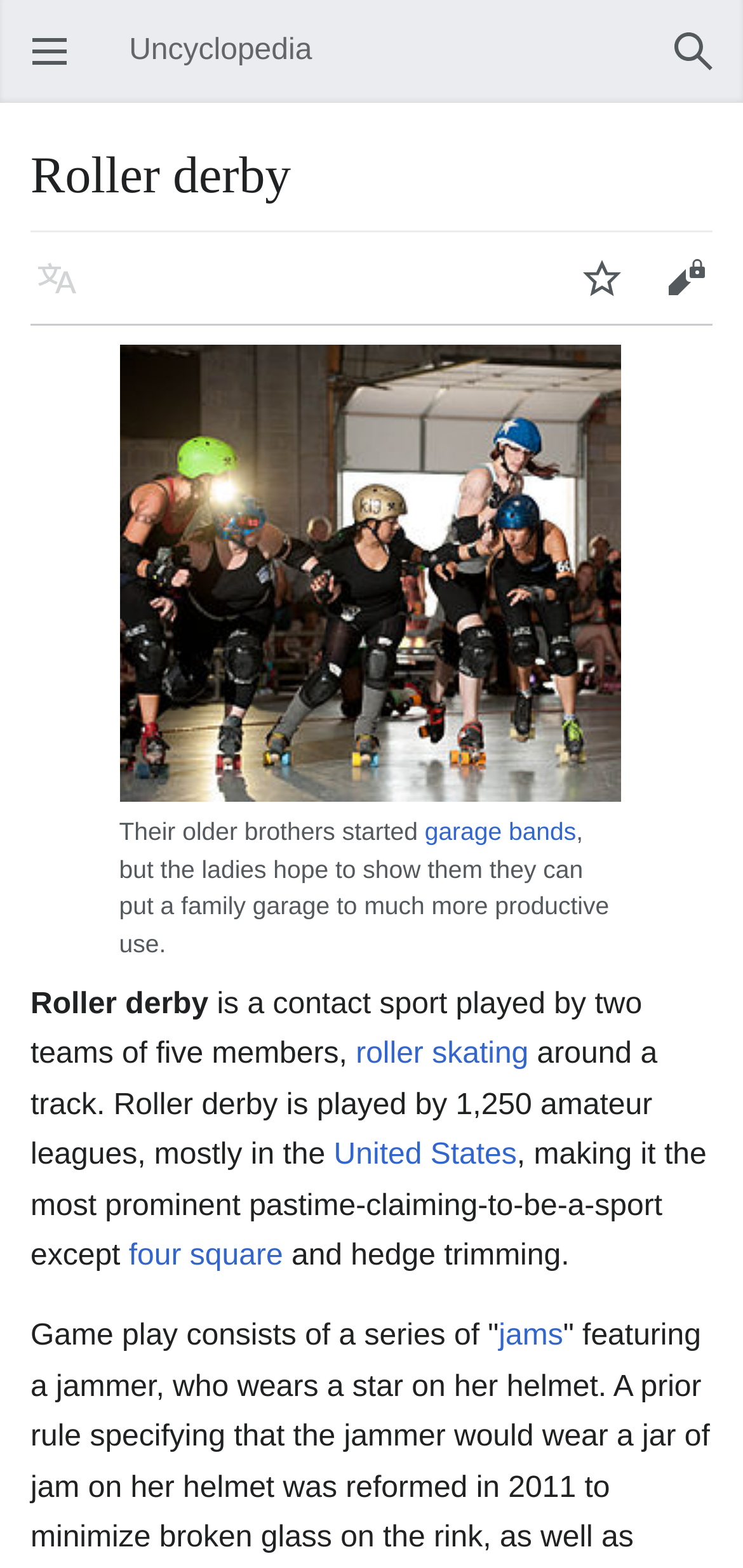Determine the bounding box coordinates of the clickable region to follow the instruction: "Change language".

[0.021, 0.151, 0.133, 0.204]